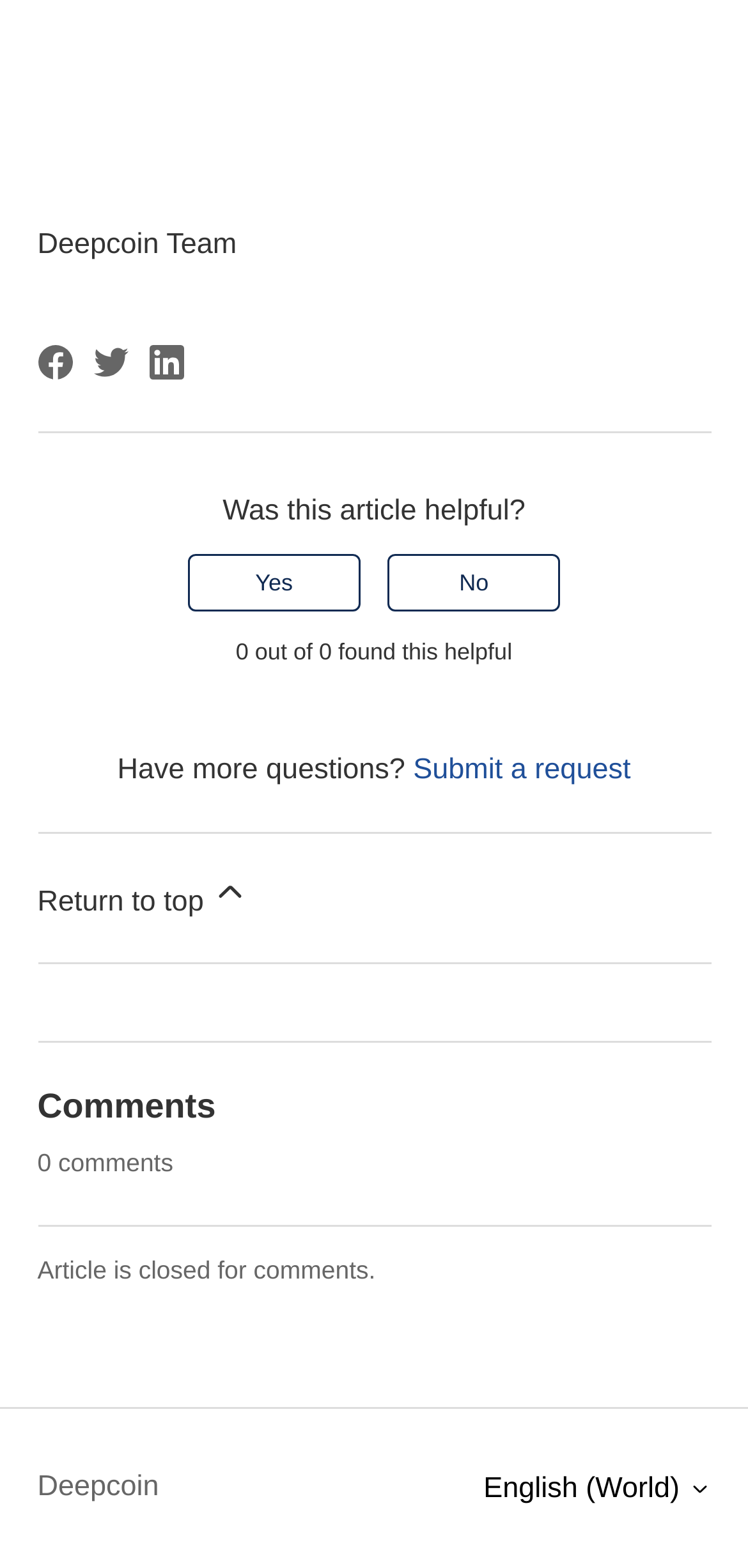Please identify the bounding box coordinates of the region to click in order to complete the task: "Submit a request". The coordinates must be four float numbers between 0 and 1, specified as [left, top, right, bottom].

[0.552, 0.481, 0.843, 0.501]